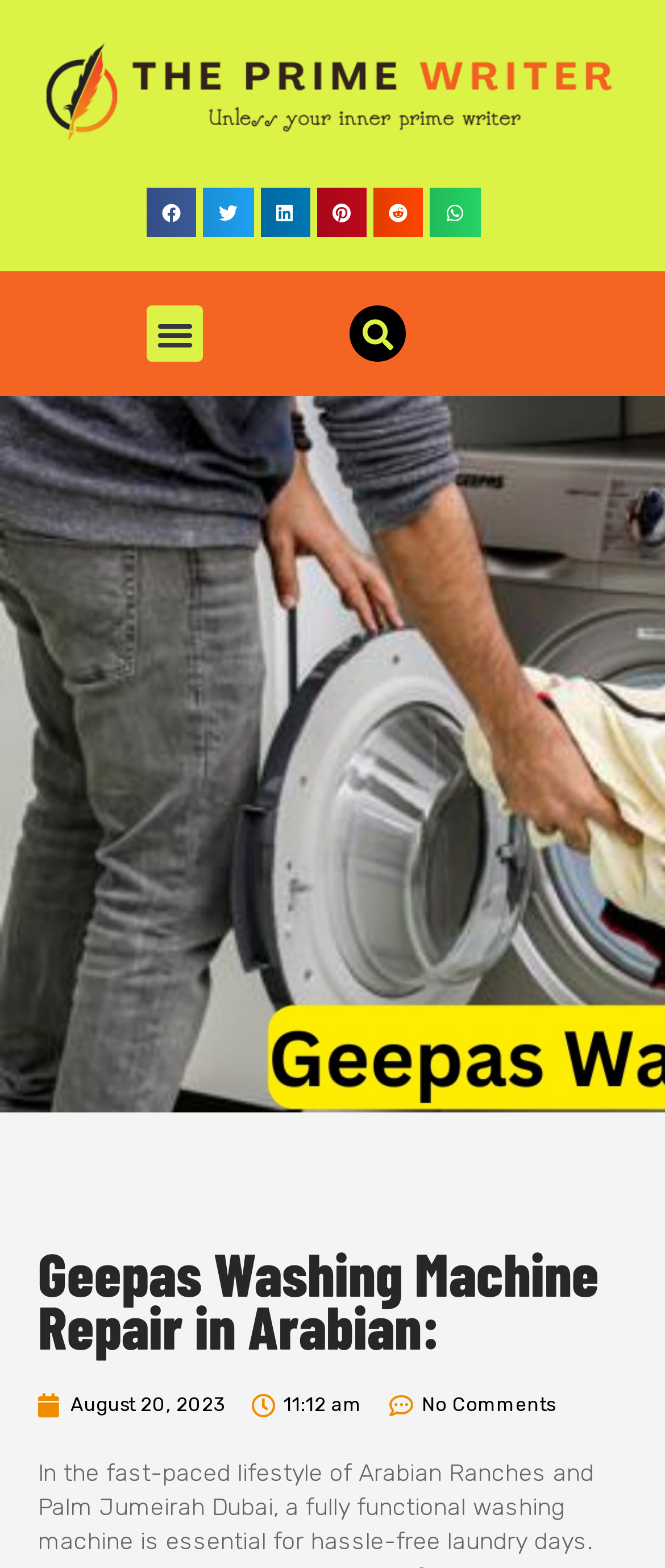Given the webpage screenshot and the description, determine the bounding box coordinates (top-left x, top-left y, bottom-right x, bottom-right y) that define the location of the UI element matching this description: Python Package Index

None